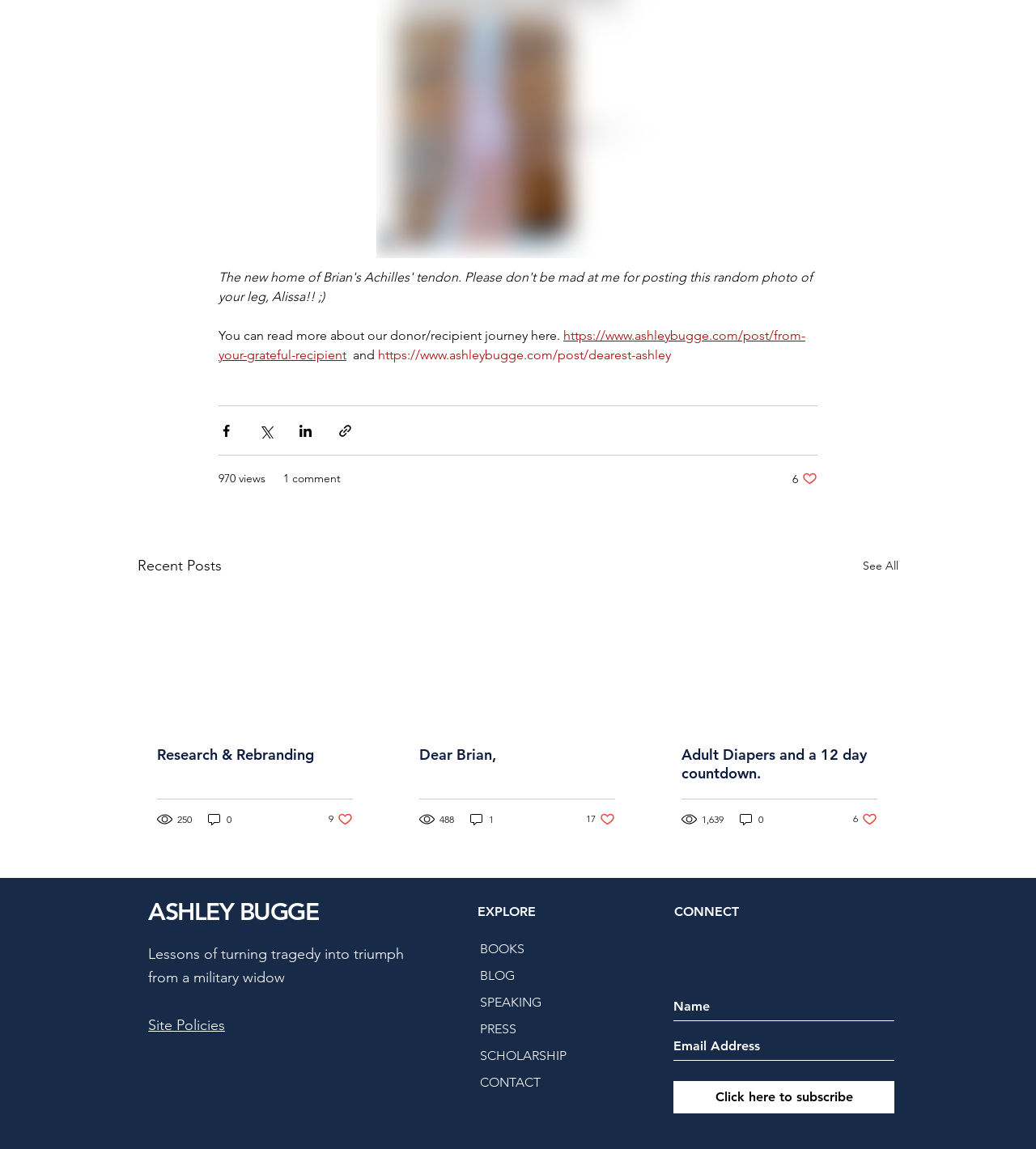Determine the bounding box coordinates of the region that needs to be clicked to achieve the task: "View recent posts".

[0.133, 0.483, 0.214, 0.503]